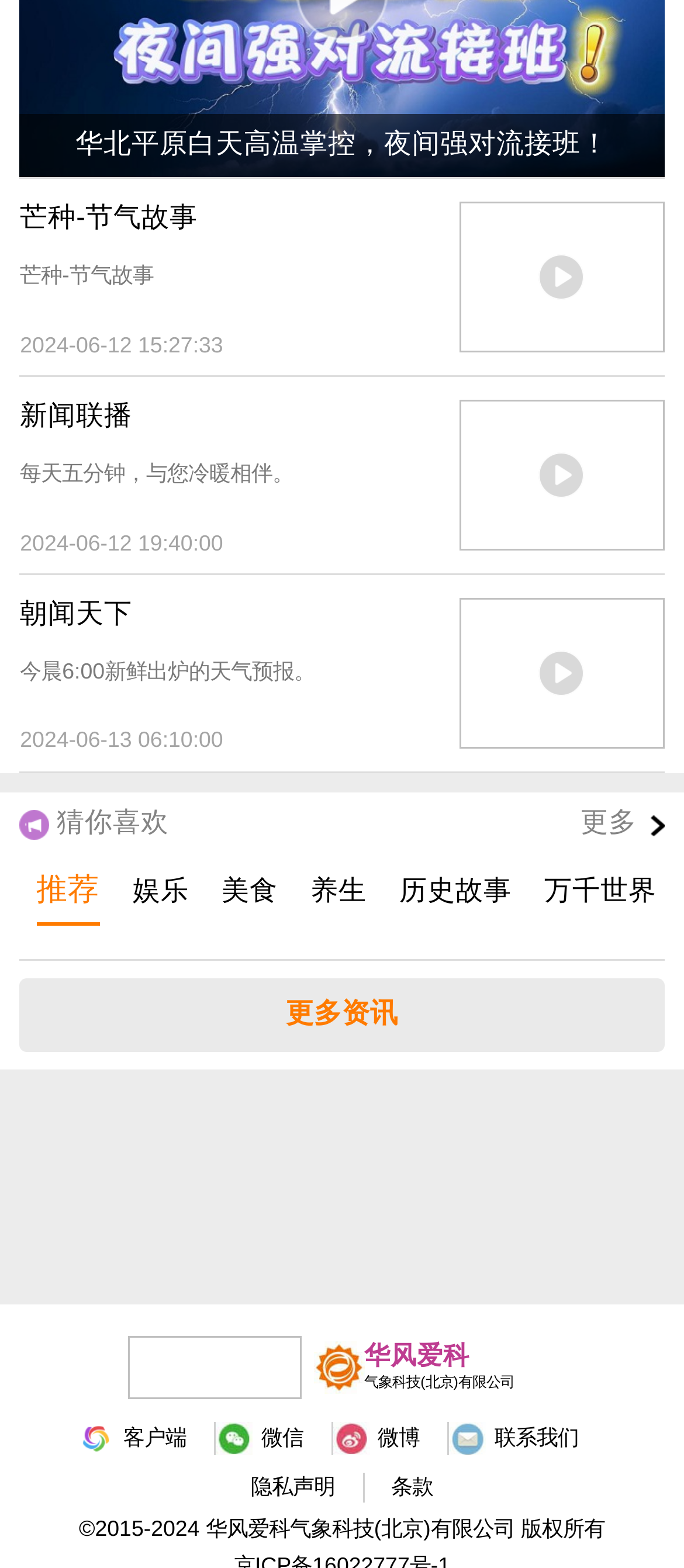Please identify the bounding box coordinates of where to click in order to follow the instruction: "go to 新闻联播".

[0.029, 0.241, 0.971, 0.367]